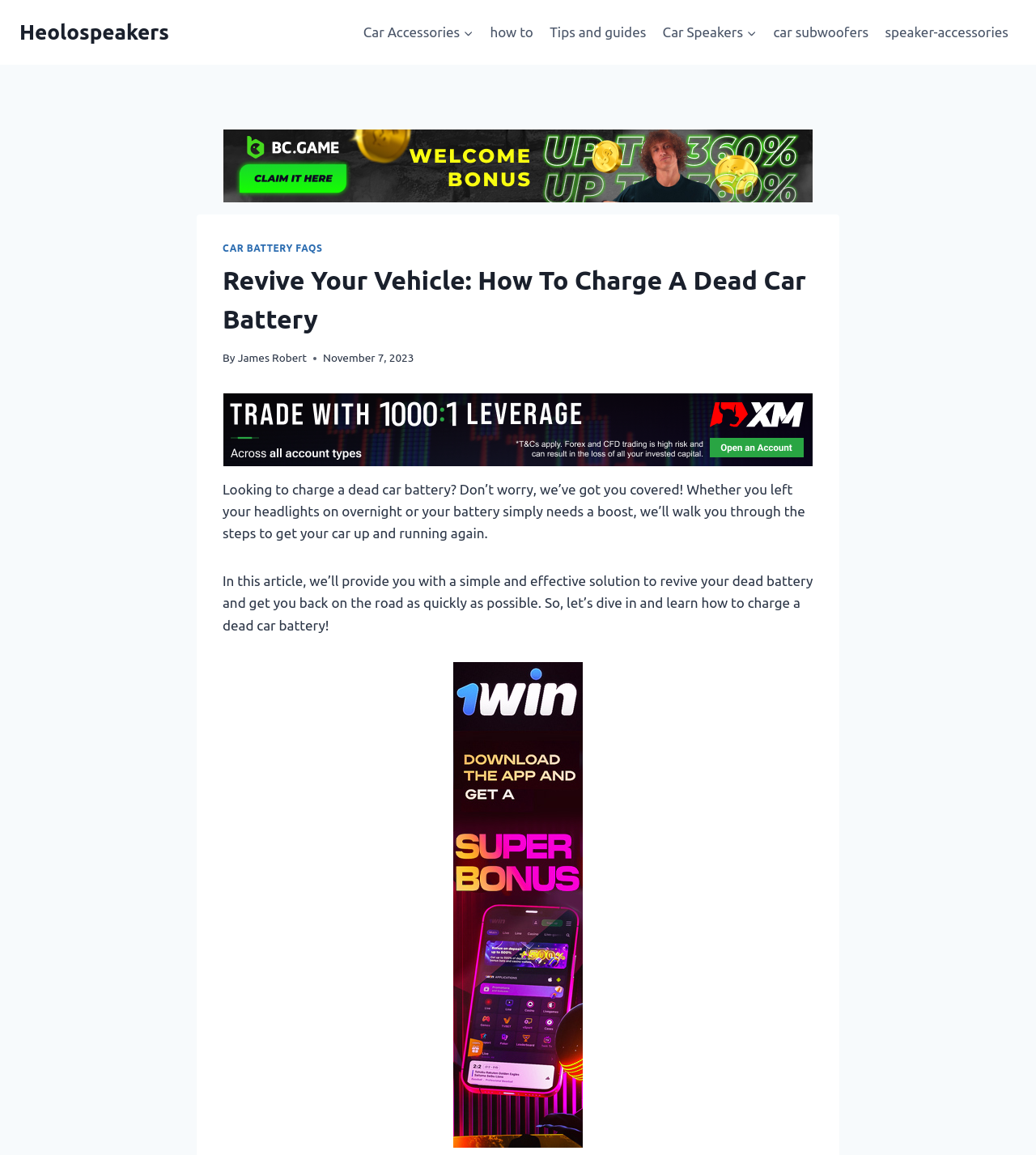What is the topic of this webpage?
Could you answer the question in a detailed manner, providing as much information as possible?

Based on the webpage content, it appears that the topic is related to car maintenance, specifically how to charge a dead car battery. The heading 'Revive Your Vehicle: How To Charge A Dead Car Battery' and the introductory text 'Looking to charge a dead car battery?...' suggest that the webpage is focused on providing guidance on this topic.